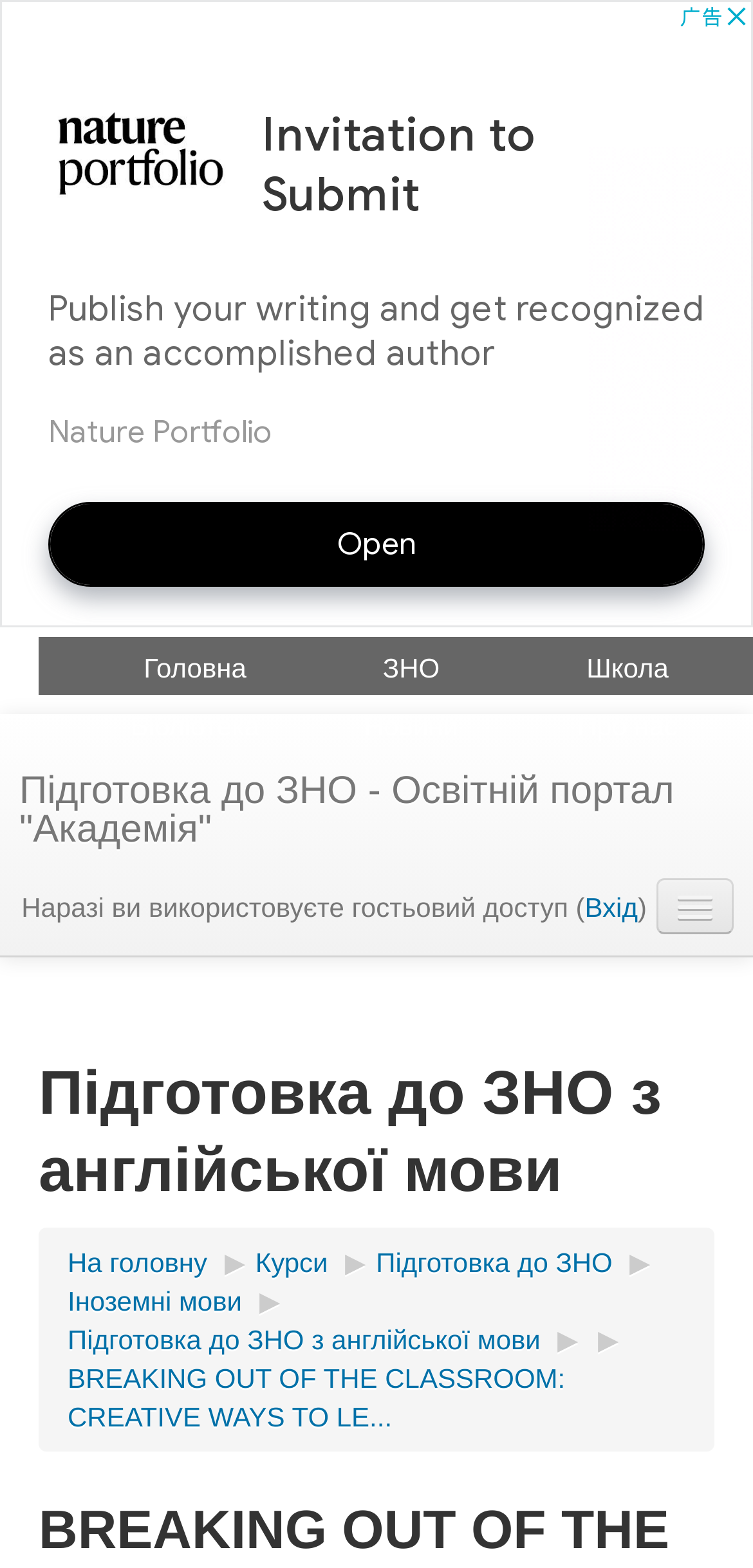Find the bounding box coordinates of the clickable region needed to perform the following instruction: "Go to the main page". The coordinates should be provided as four float numbers between 0 and 1, i.e., [left, top, right, bottom].

[0.115, 0.406, 0.403, 0.446]